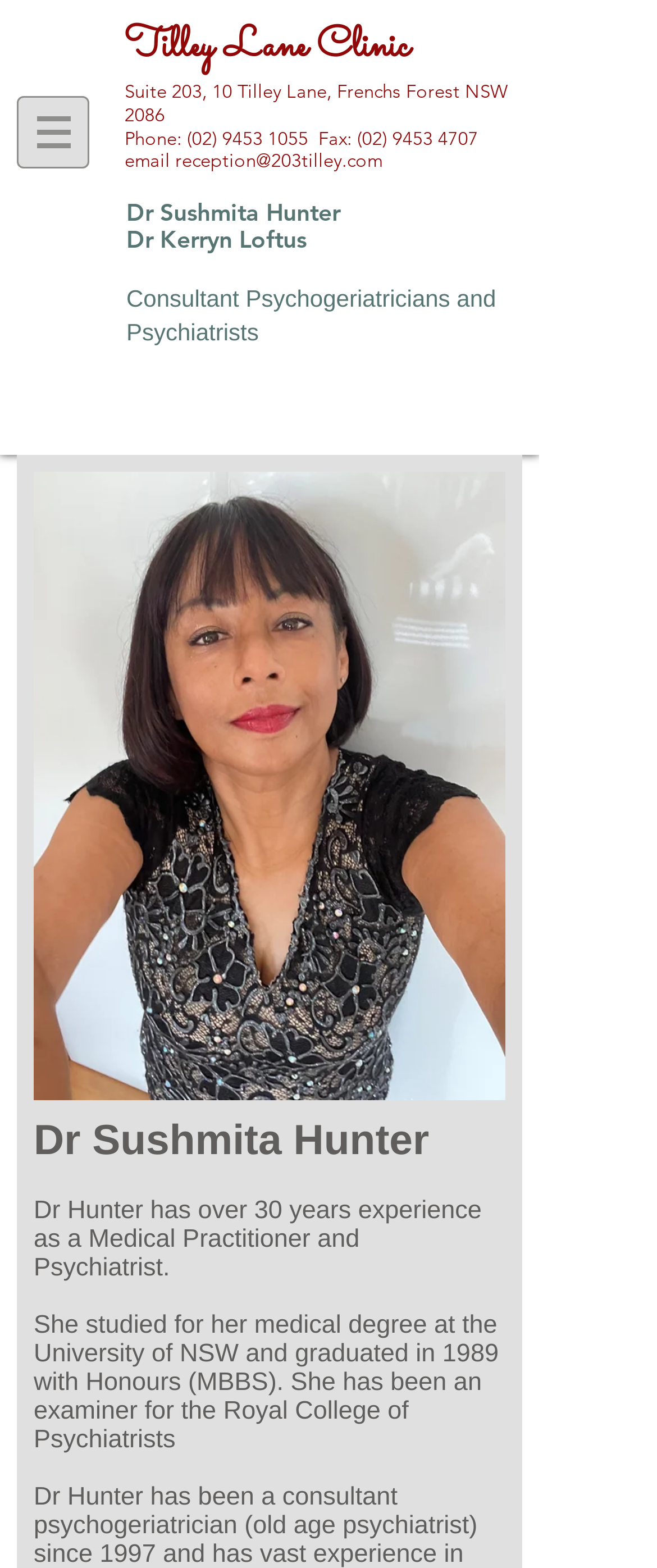Examine the image and give a thorough answer to the following question:
What is the phone number of the clinic?

I found the phone number by looking at the link element with the bounding box coordinates [0.285, 0.081, 0.469, 0.096] which contains the phone number.